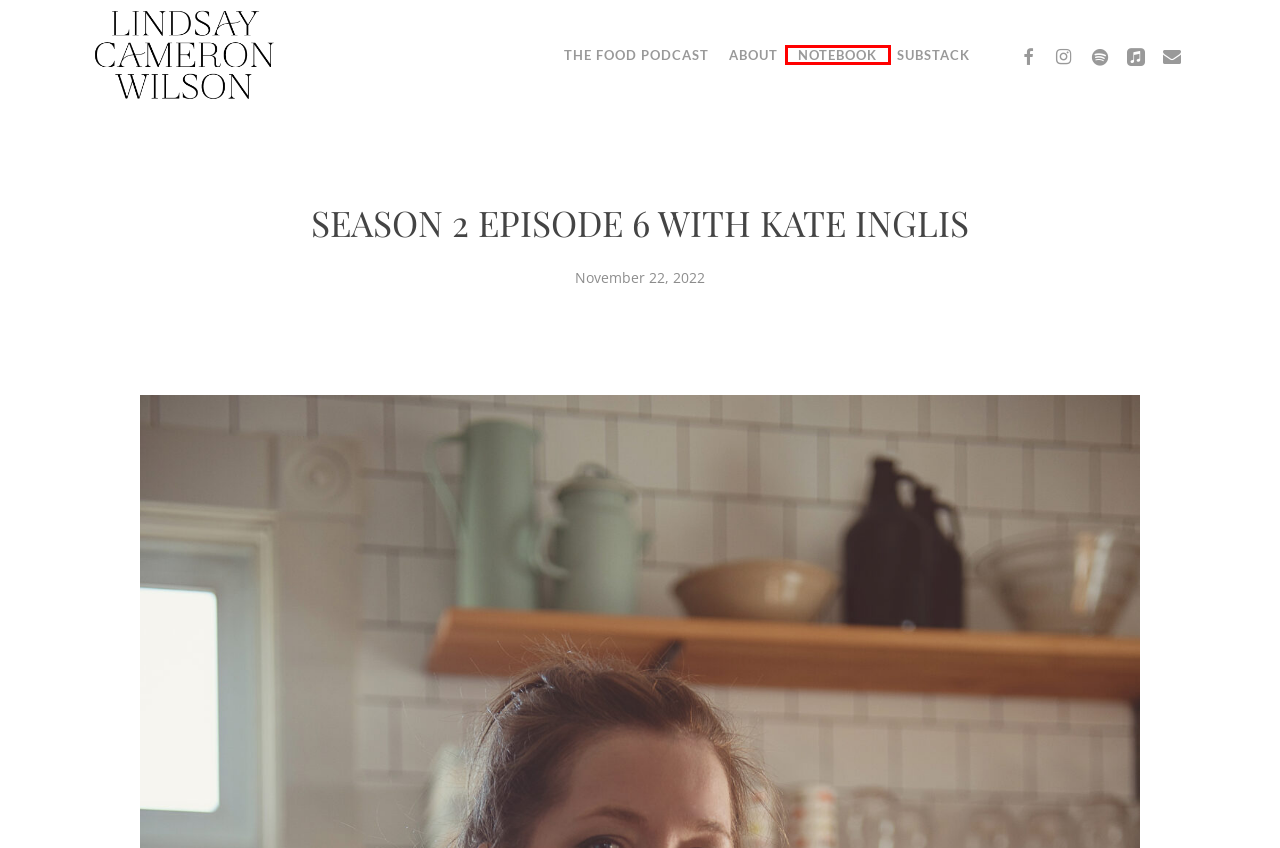Using the screenshot of a webpage with a red bounding box, pick the webpage description that most accurately represents the new webpage after the element inside the red box is clicked. Here are the candidates:
A. Kate Inglis writes books
B. Notebook – Lindsay Cameron Wilson
C. Easy Vegan No-Corn Cornbread {Grain-Free} | powerhungry®
D. Lindsay Cameron Wilson – Food Writer
E. Savory Vegan + Gluten Free Chickpea Pancakes Recipe
F. Raw Oreo Cookies
G. About – Lindsay Cameron Wilson
H. The Food Podcast – Lindsay Cameron Wilson

B